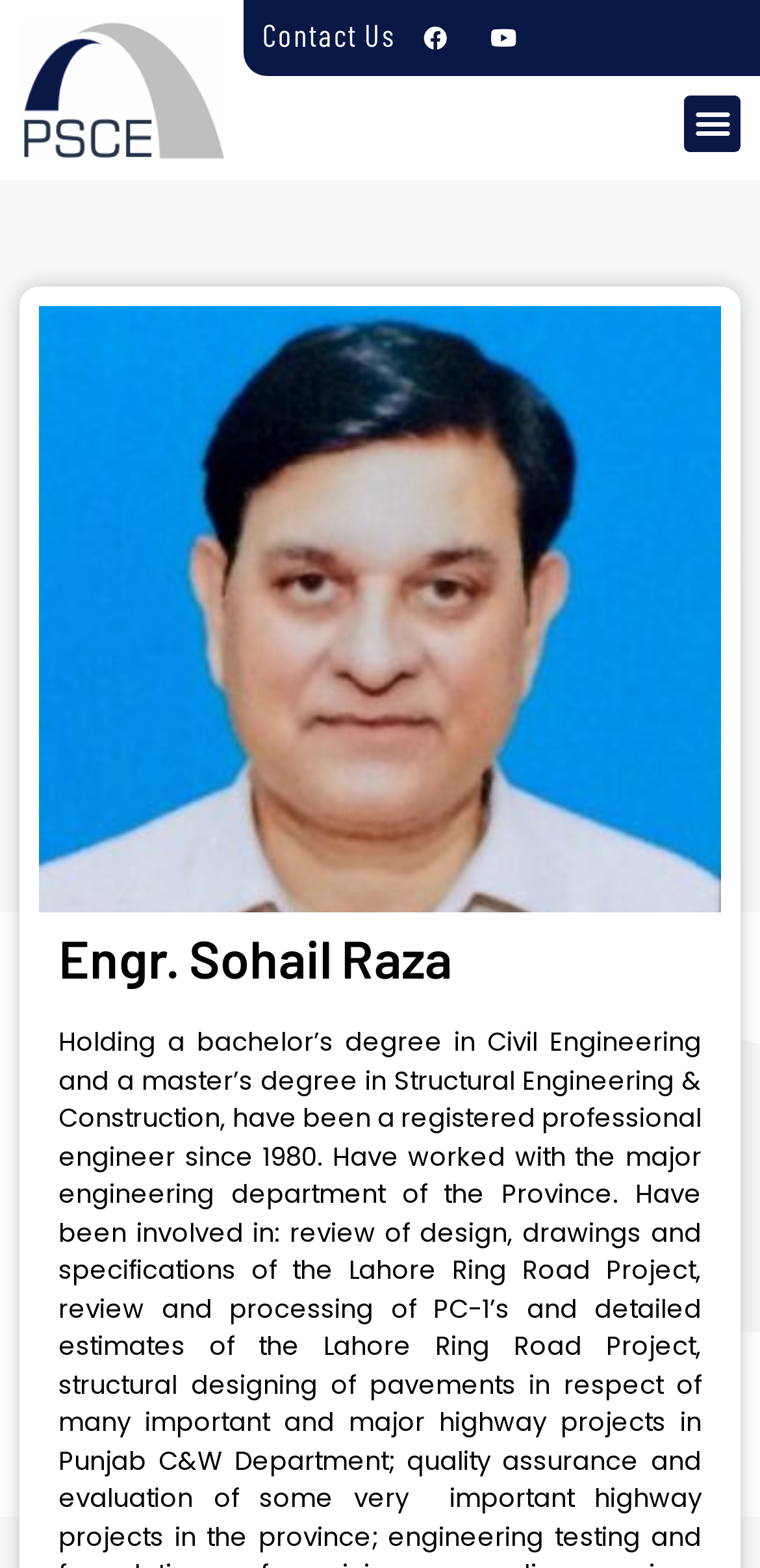Illustrate the webpage thoroughly, mentioning all important details.

The webpage is about Engr. Sohail Raza, affiliated with PSCE. At the top left, there is a link. Below it, there is a heading "Contact Us" with a link of the same name. To the right of the "Contact Us" heading, there are two social media links, one for Facebook and one for Youtube, each with an icon. 

At the top right corner, there is a button labeled "Menu Toggle" which is not expanded. 

Below the top section, there is a prominent heading "Engr. Sohail Raza" that spans most of the width of the page.